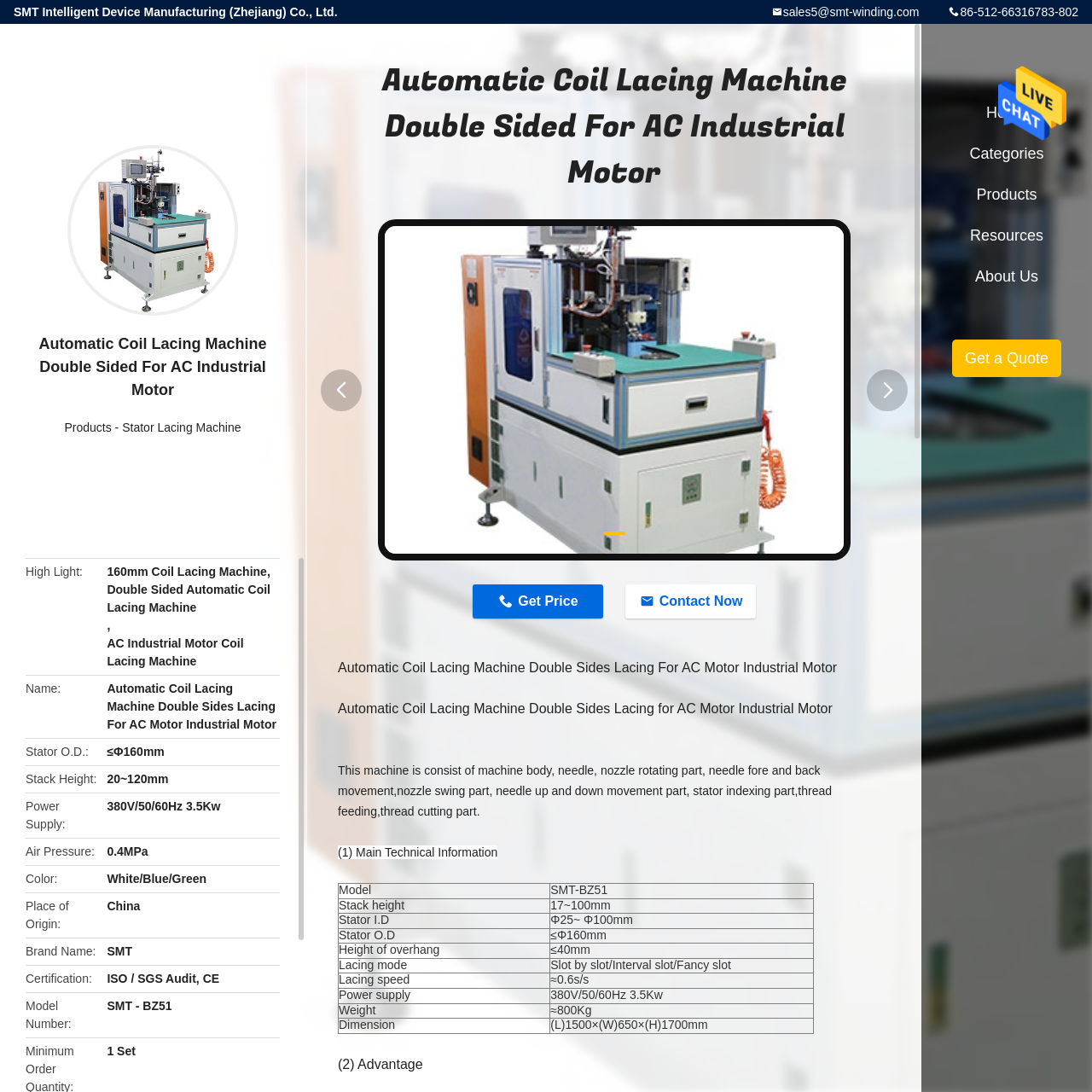Focus on the image confined within the red boundary and provide a single word or phrase in response to the question:
What is the maximum stator O.D. the machine is suitable for?

Up to 160 mm